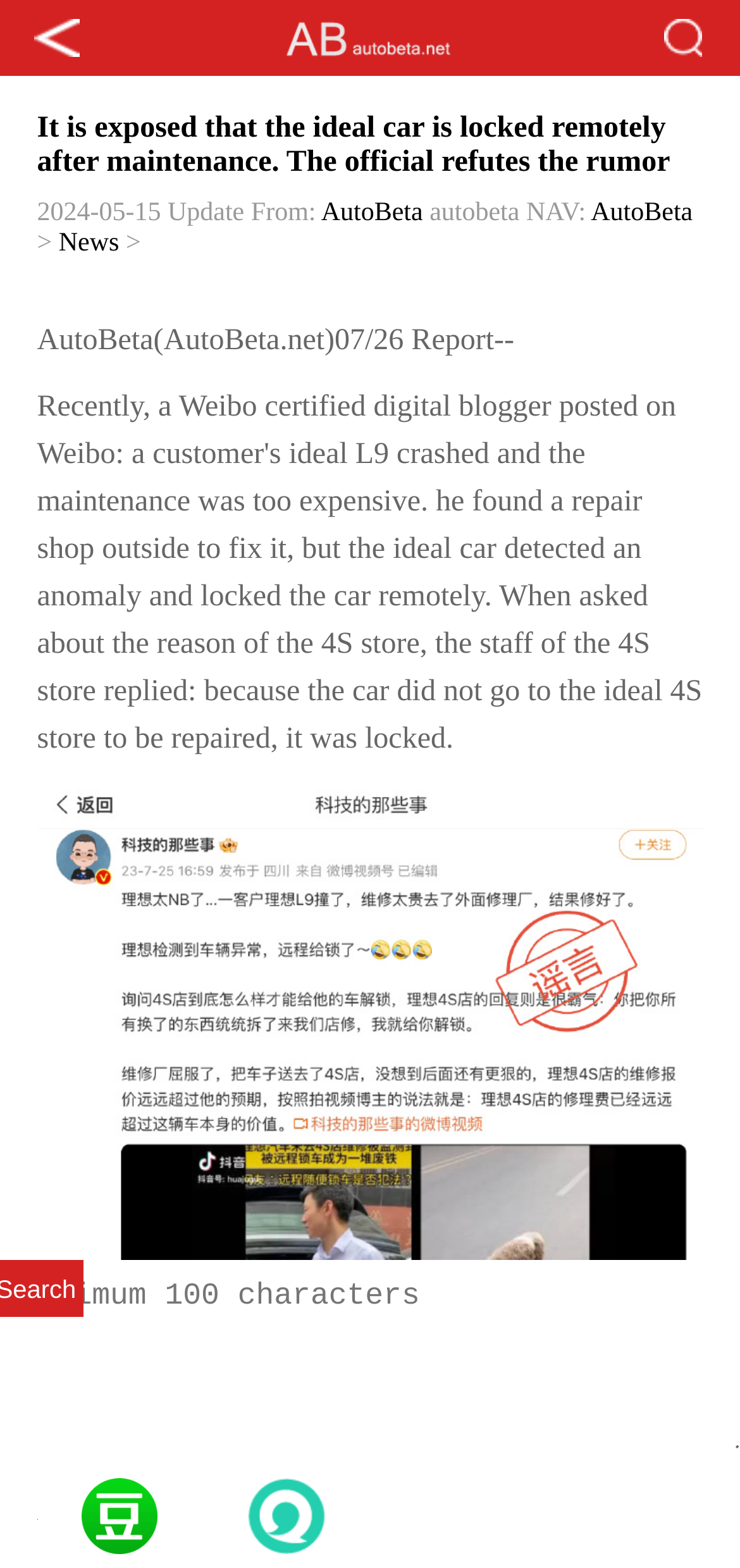Identify the bounding box coordinates of the HTML element based on this description: "placeholder="Maximum 100 characters"".

[0.0, 0.804, 1.0, 0.925]